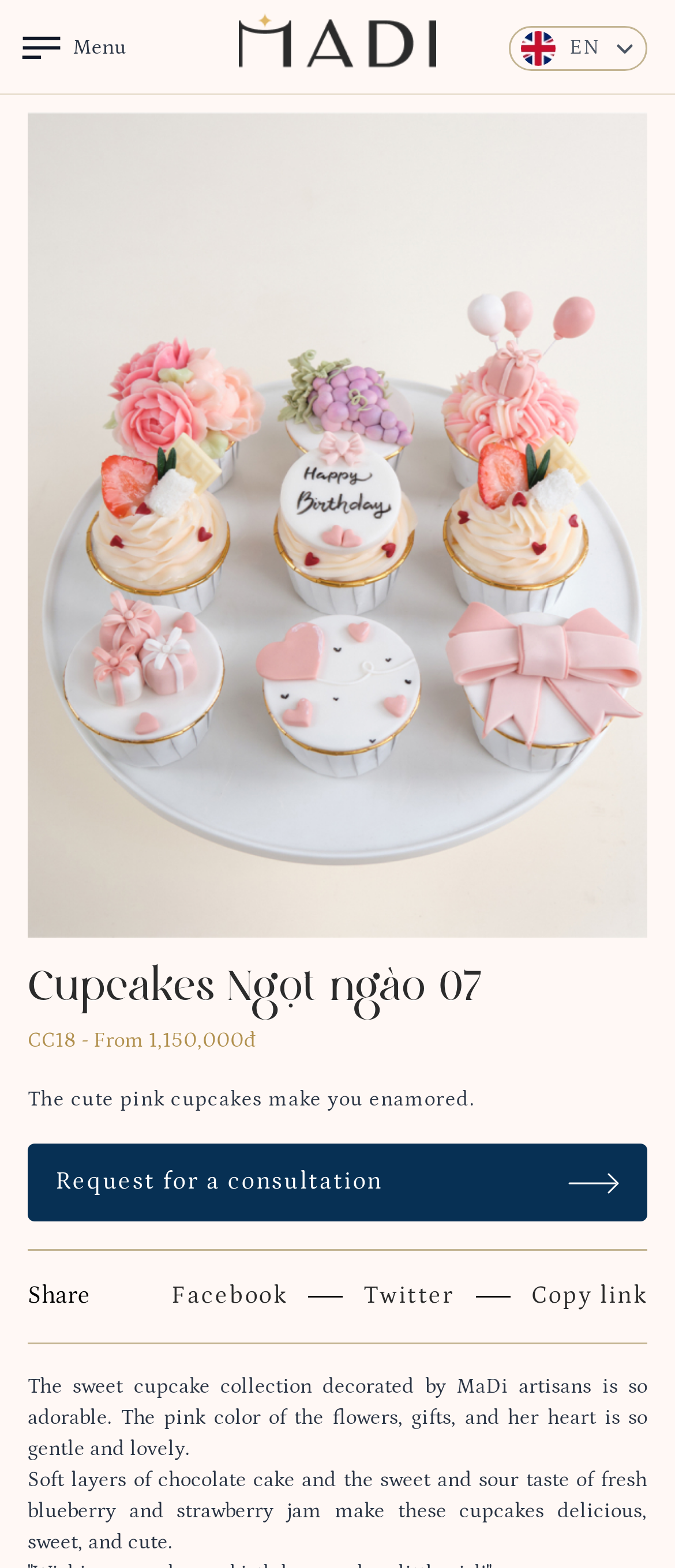Please provide the bounding box coordinates for the element that needs to be clicked to perform the instruction: "Check out Feather Flags". The coordinates must consist of four float numbers between 0 and 1, formatted as [left, top, right, bottom].

None